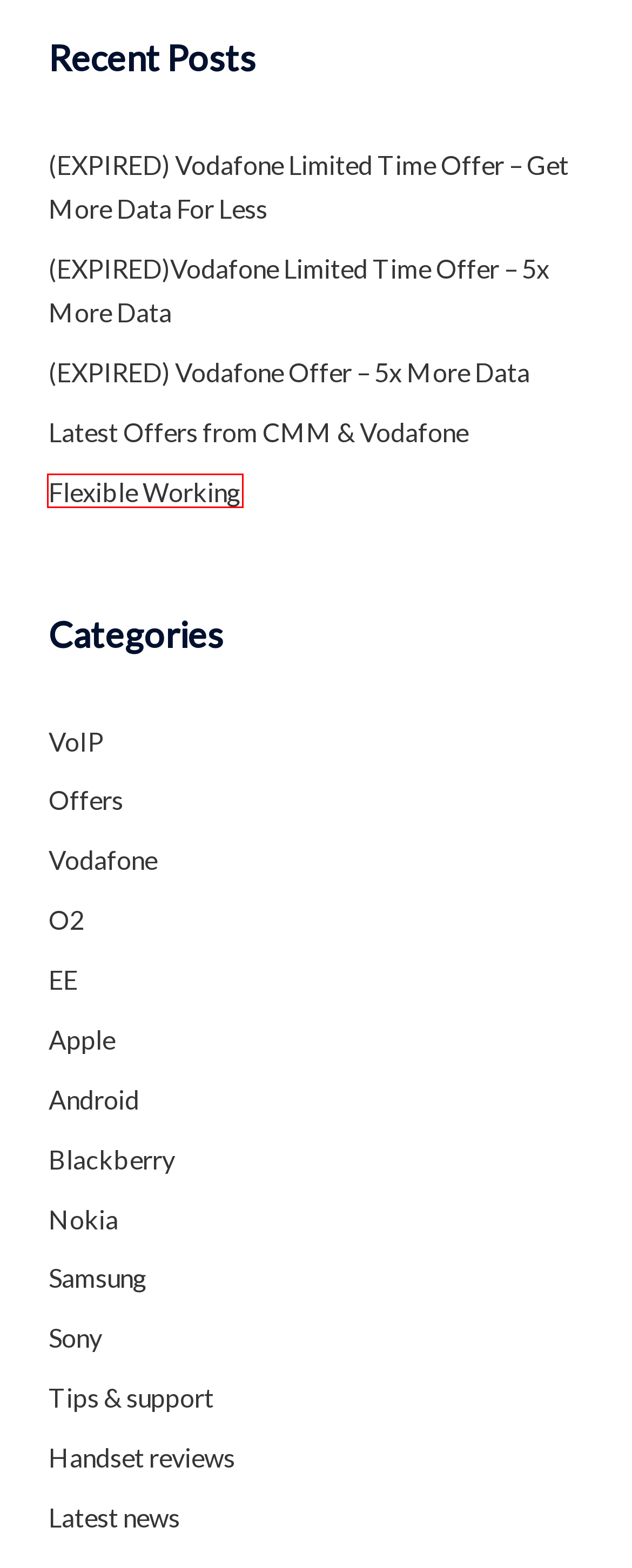Observe the screenshot of a webpage with a red bounding box around an element. Identify the webpage description that best fits the new page after the element inside the bounding box is clicked. The candidates are:
A. Tips & support Archives - CMM Telecoms | Business Telecoms Provider
B. Sony Archives - CMM Telecoms | Business Telecoms Provider
C. (EXPIRED)Vodafone Limited Time Offer - 5x More Data - CMM Telecoms | Business Telecoms Provider
D. O2 Archives - CMM Telecoms | Business Telecoms Provider
E. Flexible Working - CMM Telecoms | Business Telecoms Provider
F. Android Archives - CMM Telecoms | Business Telecoms Provider
G. Handset reviews Archives - CMM Telecoms | Business Telecoms Provider
H. EE Archives - CMM Telecoms | Business Telecoms Provider

E